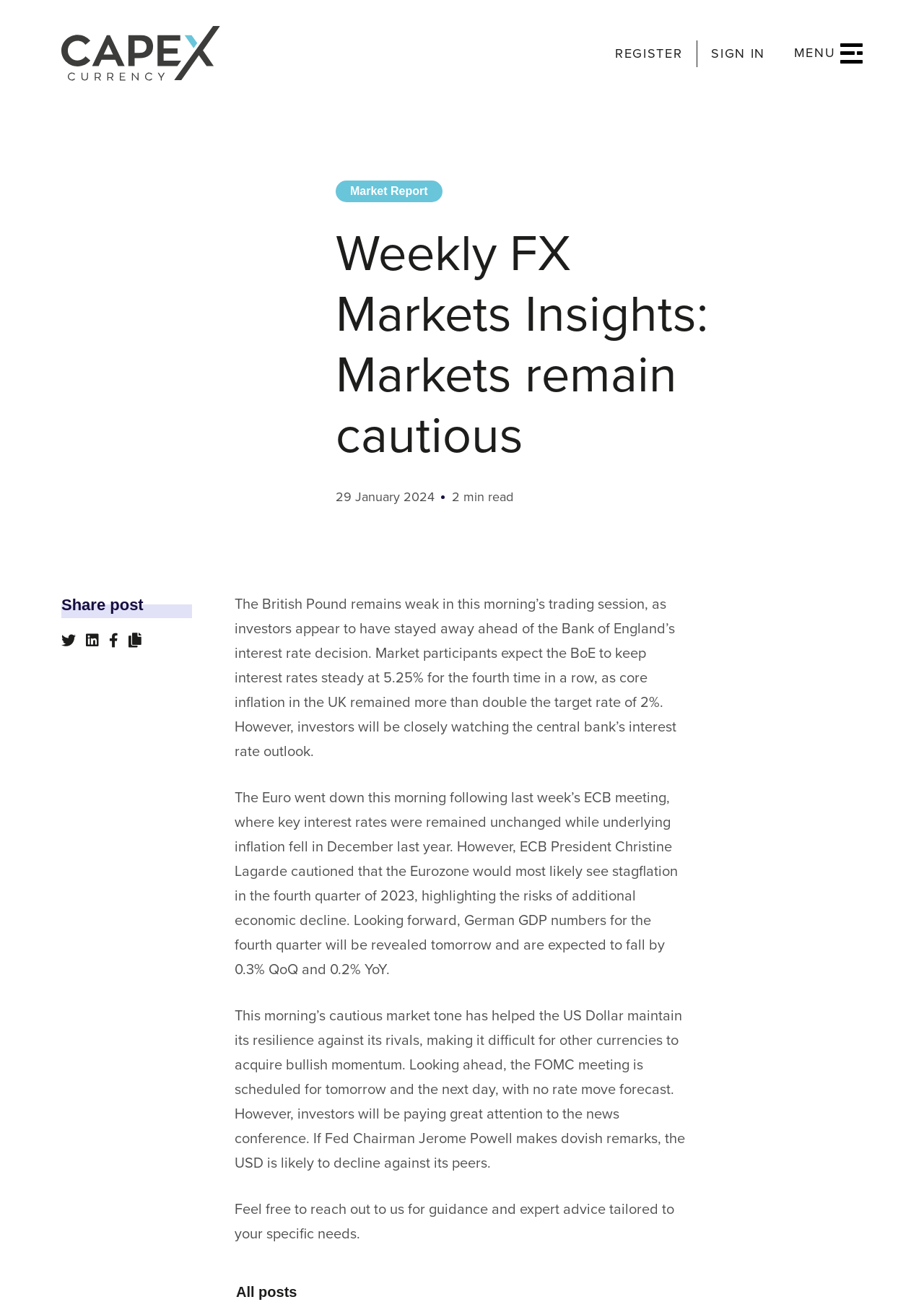Extract the primary header of the webpage and generate its text.

Weekly FX Markets Insights: Markets remain cautious